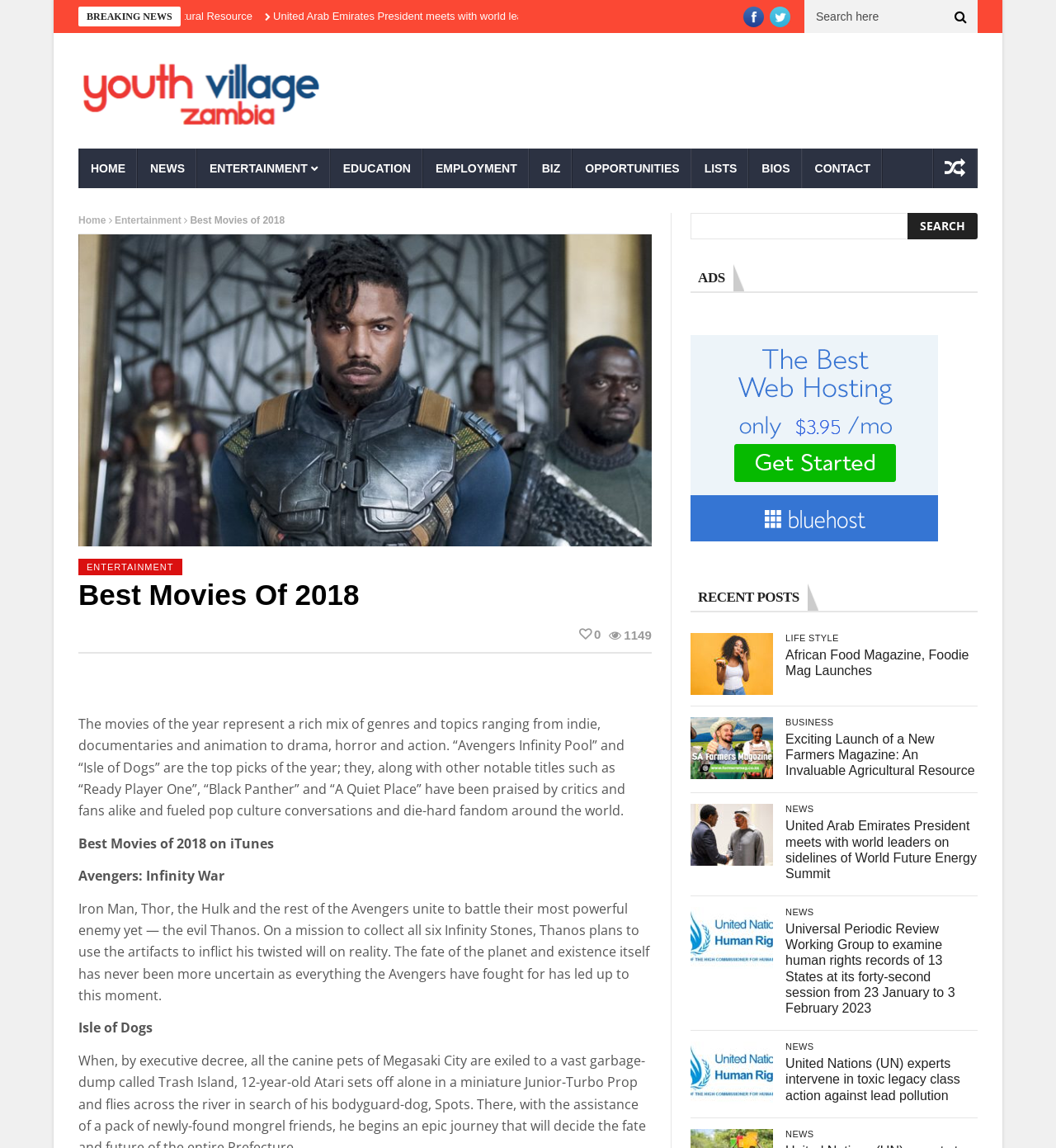Provide a thorough description of the webpage's content and layout.

This webpage is about Youth Village Zambia, a youth magazine that covers entertainment, news, education, employment, and opportunities. At the top of the page, there is a breaking news section with a link to an article about the United Arab Emirates President meeting with world leaders. Below this, there is a search bar with a magnifying glass icon.

To the right of the search bar, there are social media links to Facebook and Twitter, each with its respective icon. Below these links, there is a menu with options such as Home, News, Entertainment, Education, Employment, Biz, Opportunities, Lists, Bios, and Contact.

The main content of the page is about the best movies of 2018, with a heading that reads "Best Movies Of 2018". There is an image related to the topic, and a brief description of the movies, mentioning that they represent a rich mix of genres and topics. The description also mentions specific movie titles such as "Avengers Infinity Pool", "Isle of Dogs", "Ready Player One", "Black Panther", and "A Quiet Place".

Below this, there are detailed descriptions of two movies, "Avengers: Infinity War" and "Isle of Dogs". Each description includes the title of the movie, a brief summary of the plot, and some information about the movie.

On the right side of the page, there is a section with recent posts, including articles about African Food Magazine, SA Farmers Magazine, and United Arab Emirates President meeting with world leaders on the sidelines of World Future Energy Summit. Each article has a heading, a brief description, and a link to read more.

At the bottom of the page, there are more news articles, including ones about the Universal Periodic Review Working Group, United Nations experts intervening in a toxic legacy class action against lead pollution, and other news stories.